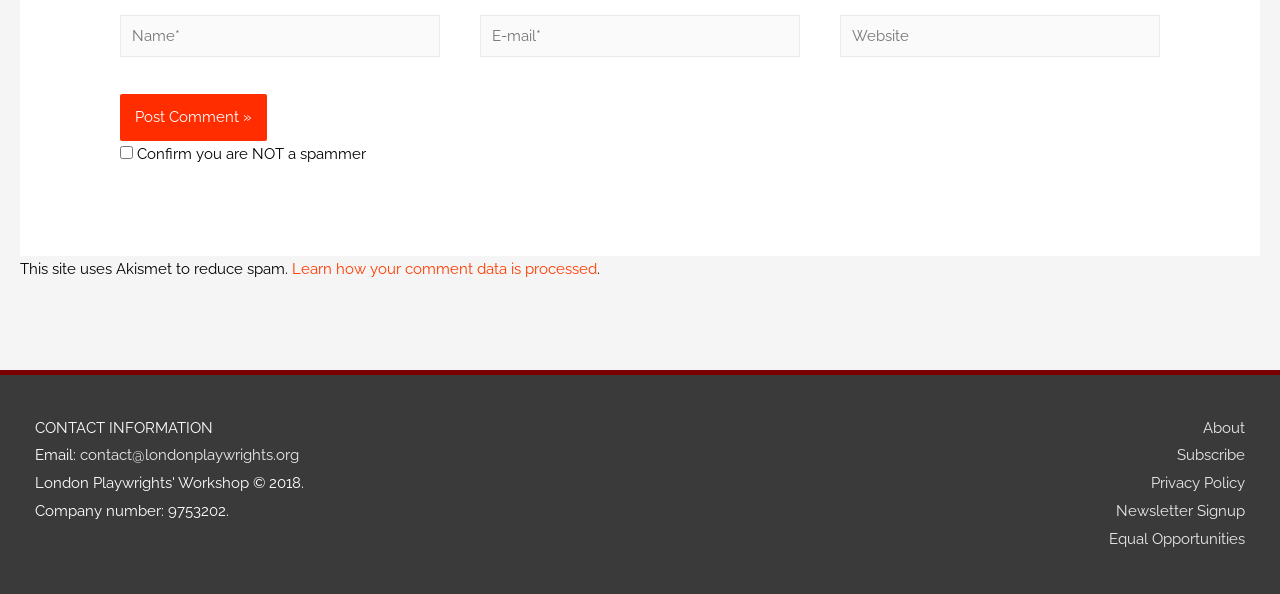Based on the description "name="submit" value="Post Comment »"", find the bounding box of the specified UI element.

[0.094, 0.158, 0.209, 0.238]